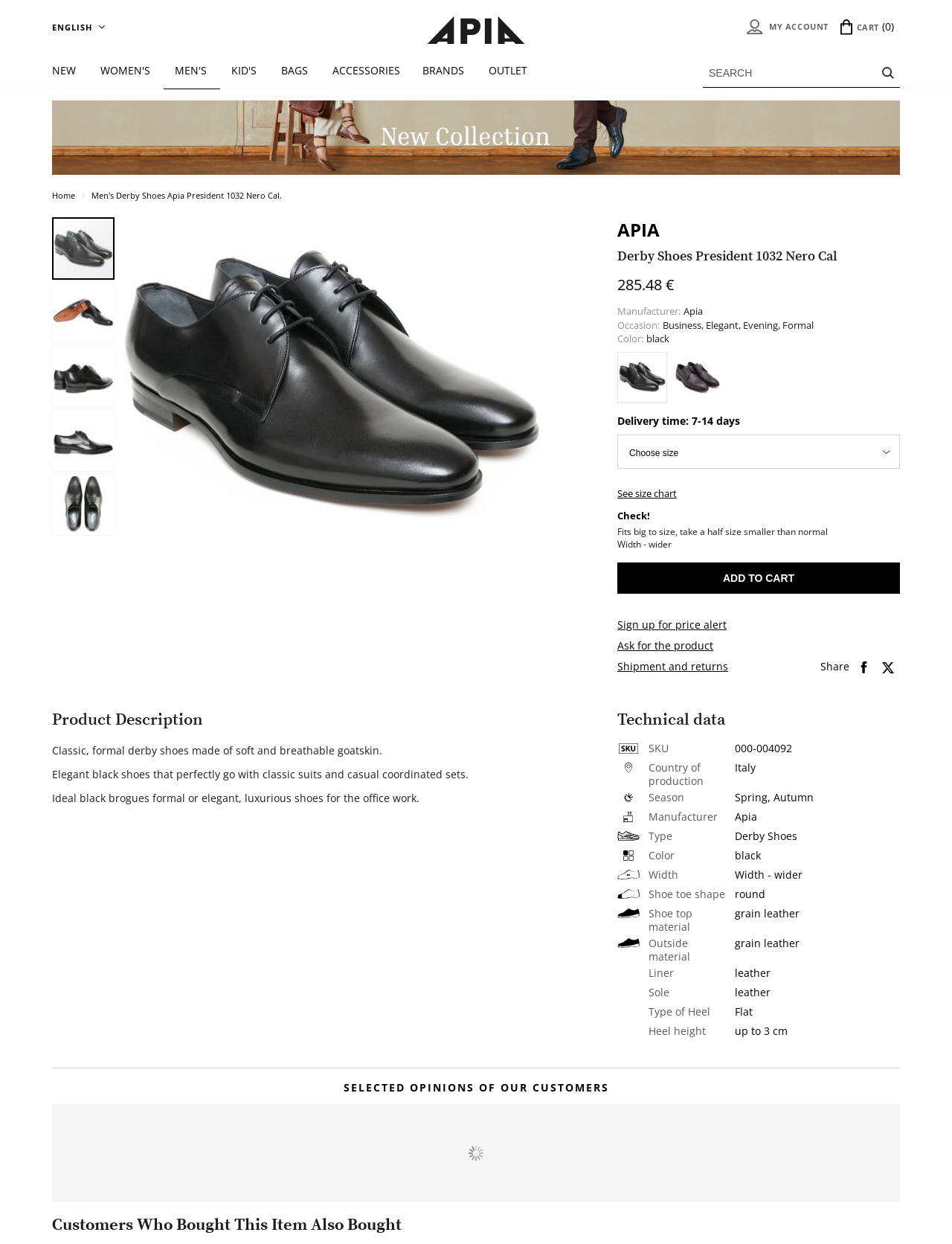Determine the bounding box coordinates of the area to click in order to meet this instruction: "View my account".

[0.785, 0.016, 0.87, 0.028]